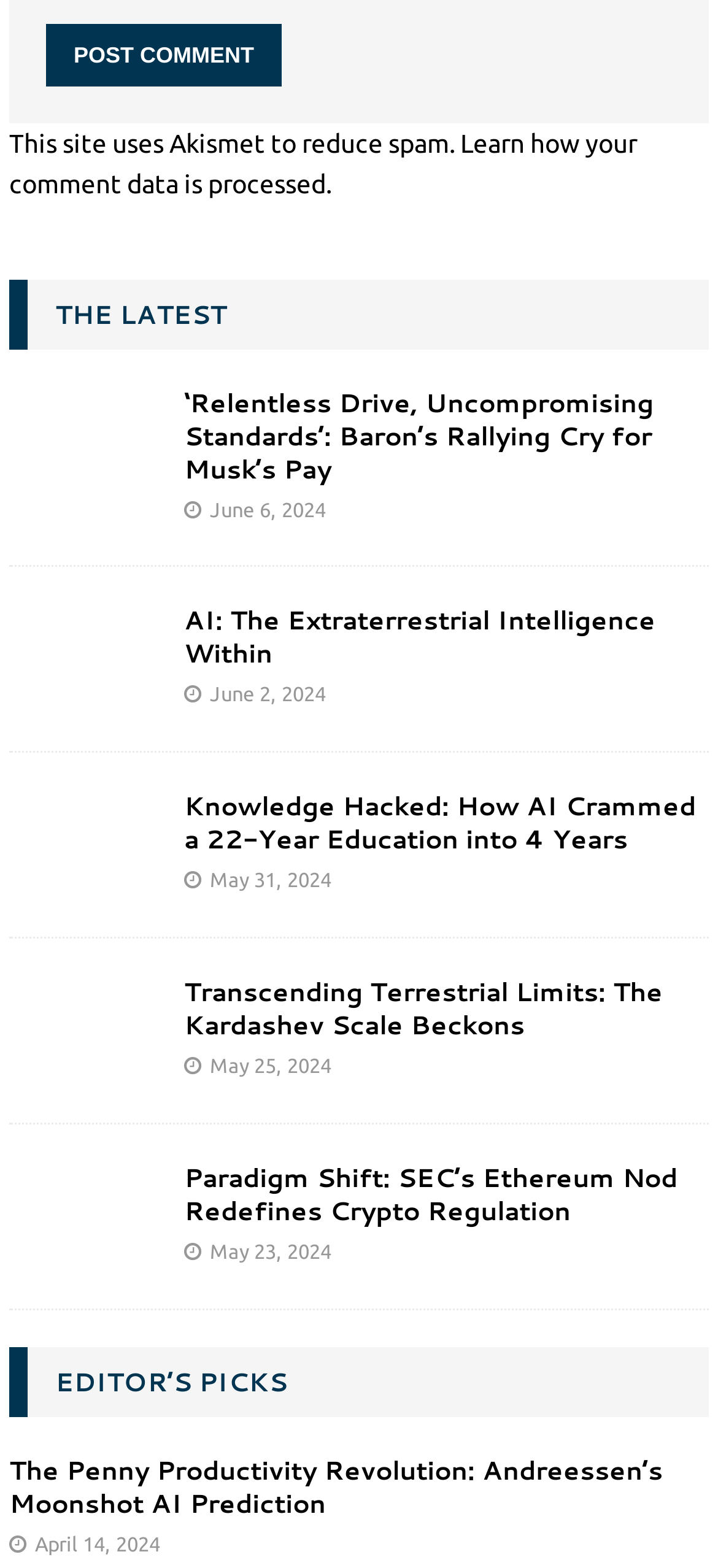Provide a single word or phrase to answer the given question: 
What is the topic of the first article?

Tesla Elon Musk